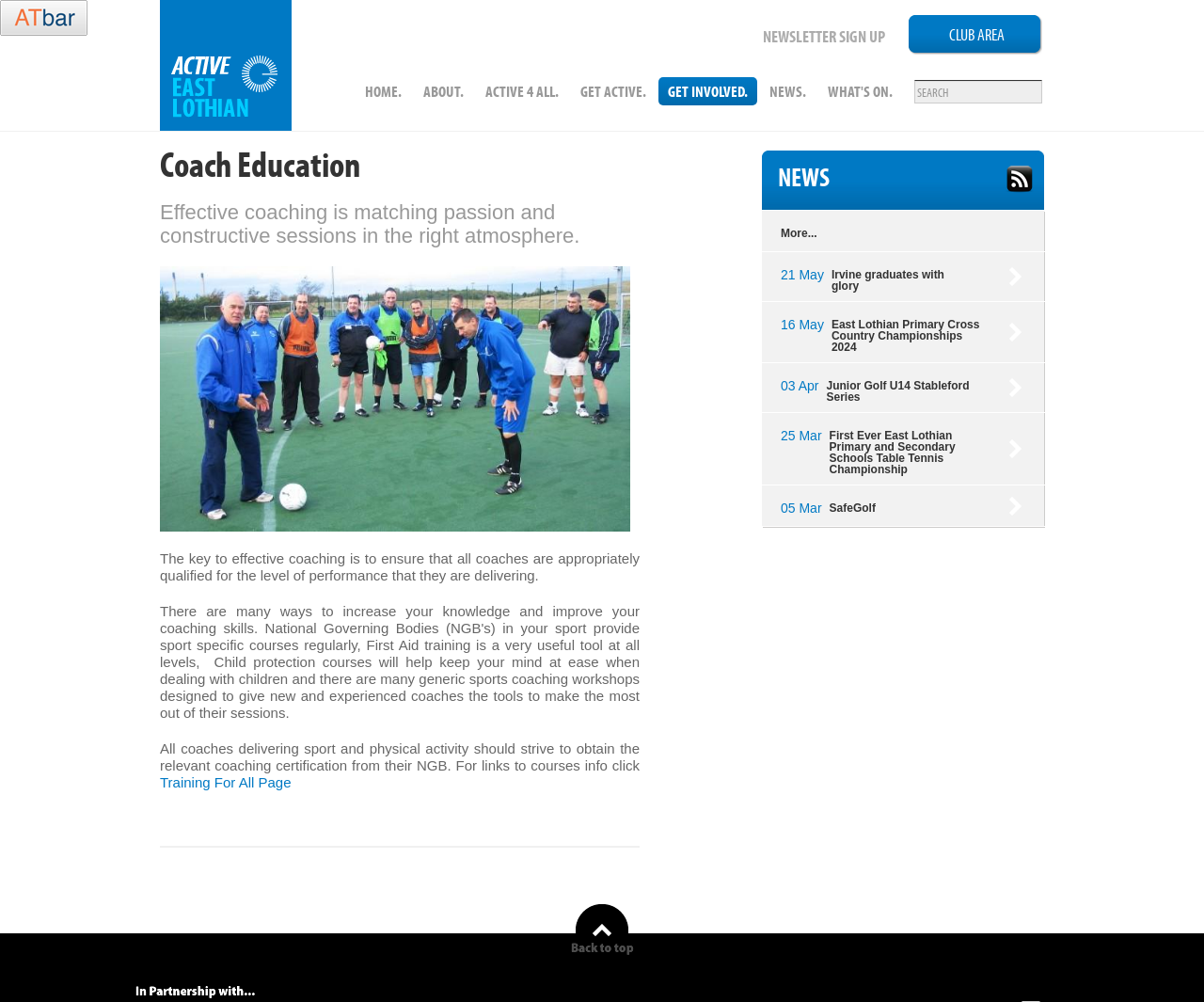What type of news is presented on this webpage?
From the image, provide a succinct answer in one word or a short phrase.

Sports news